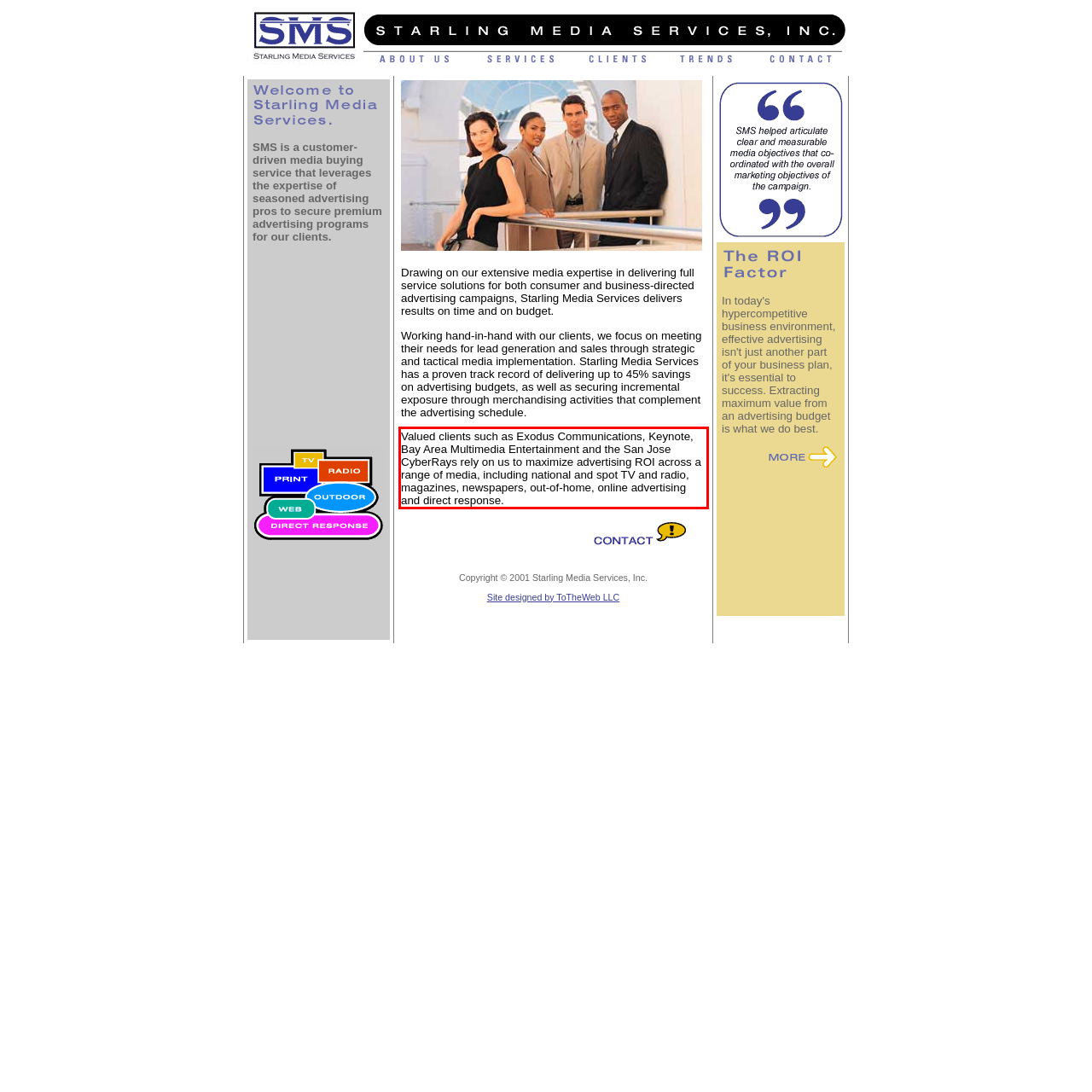Given a webpage screenshot, locate the red bounding box and extract the text content found inside it.

Valued clients such as Exodus Communications, Keynote, Bay Area Multimedia Entertainment and the San Jose CyberRays rely on us to maximize advertising ROI across a range of media, including national and spot TV and radio, magazines, newspapers, out-of-home, online advertising and direct response.